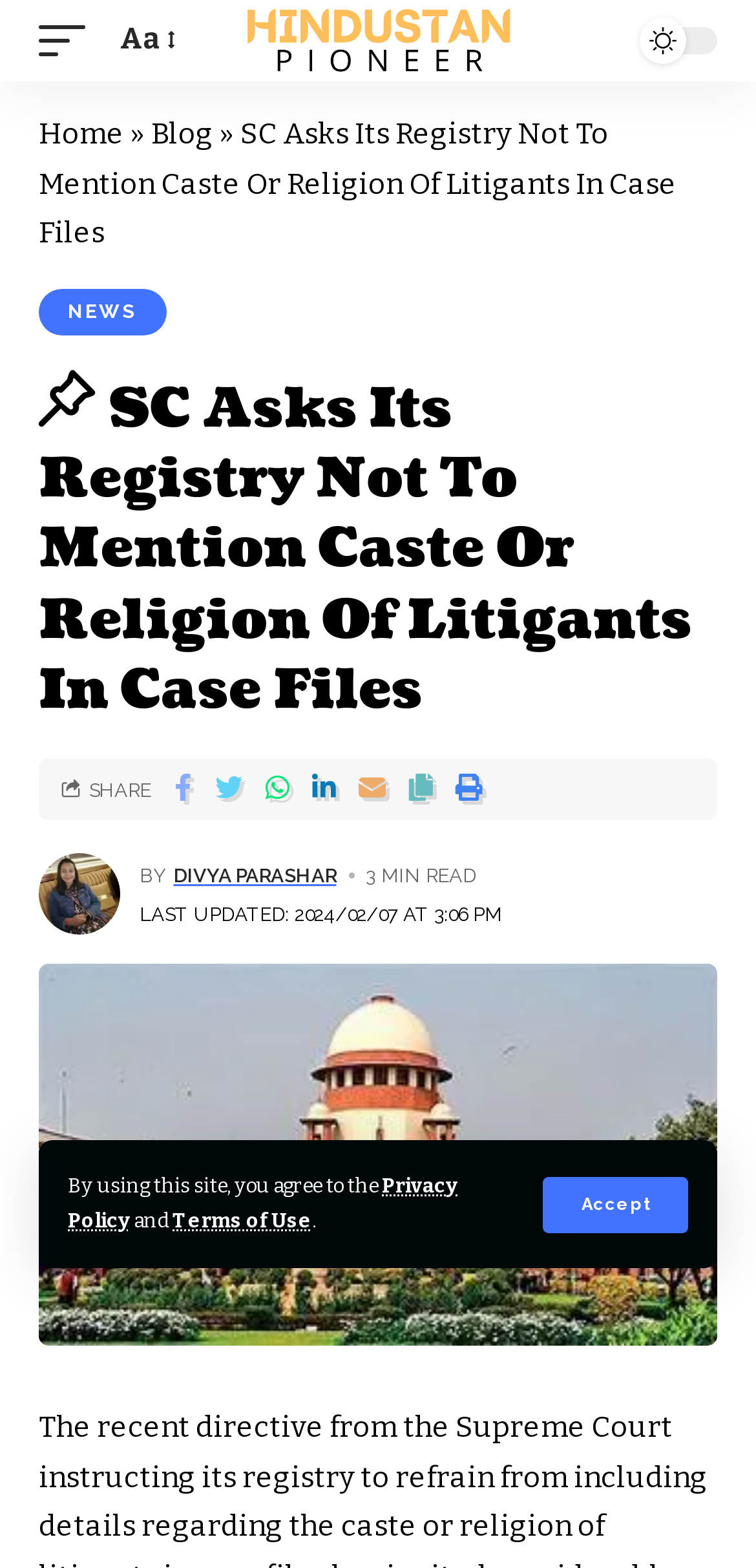Please mark the clickable region by giving the bounding box coordinates needed to complete this instruction: "Share the article on social media".

[0.215, 0.489, 0.269, 0.518]